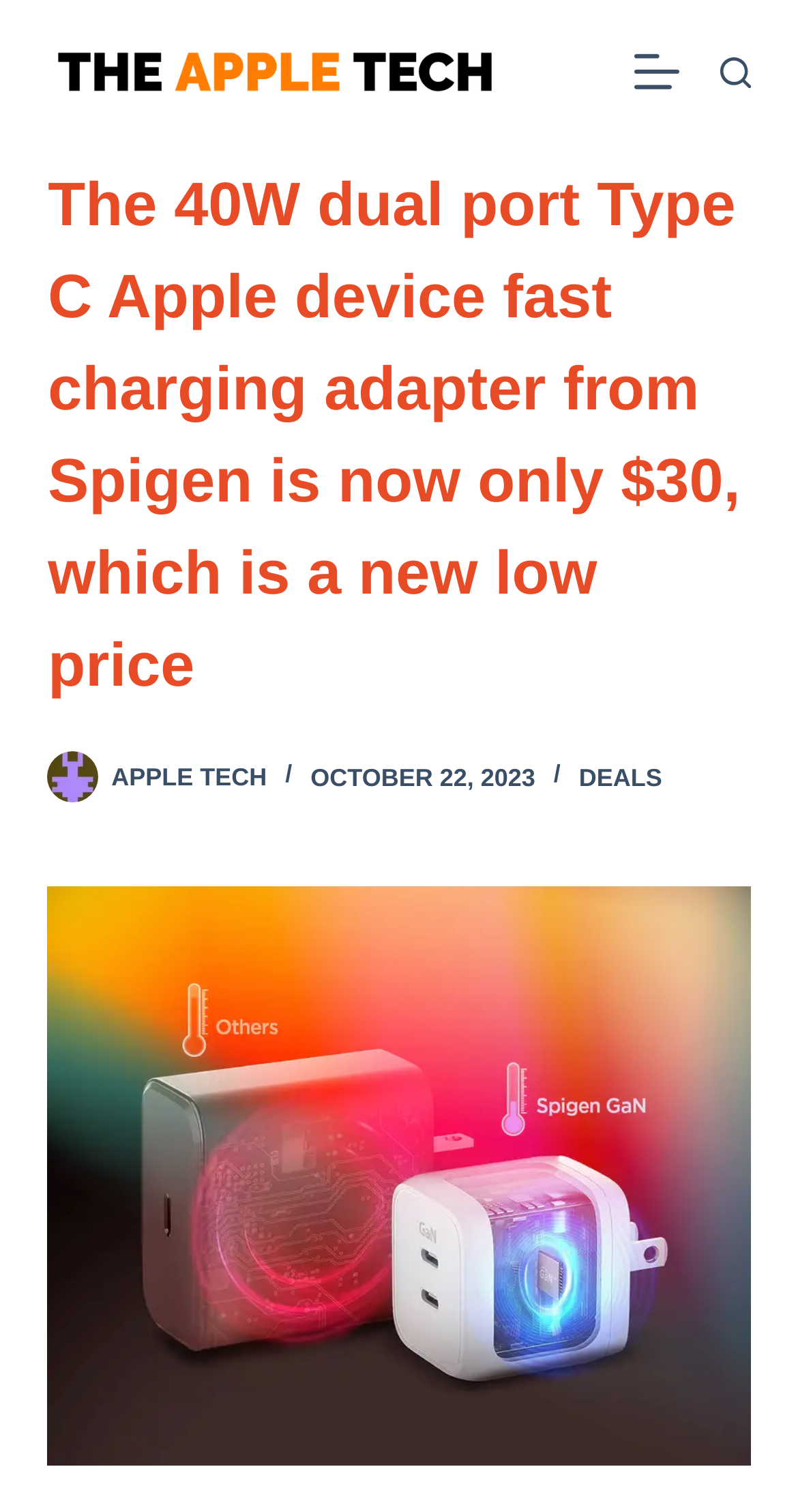What is the name of the website?
Based on the screenshot, provide a one-word or short-phrase response.

TheAppleTech